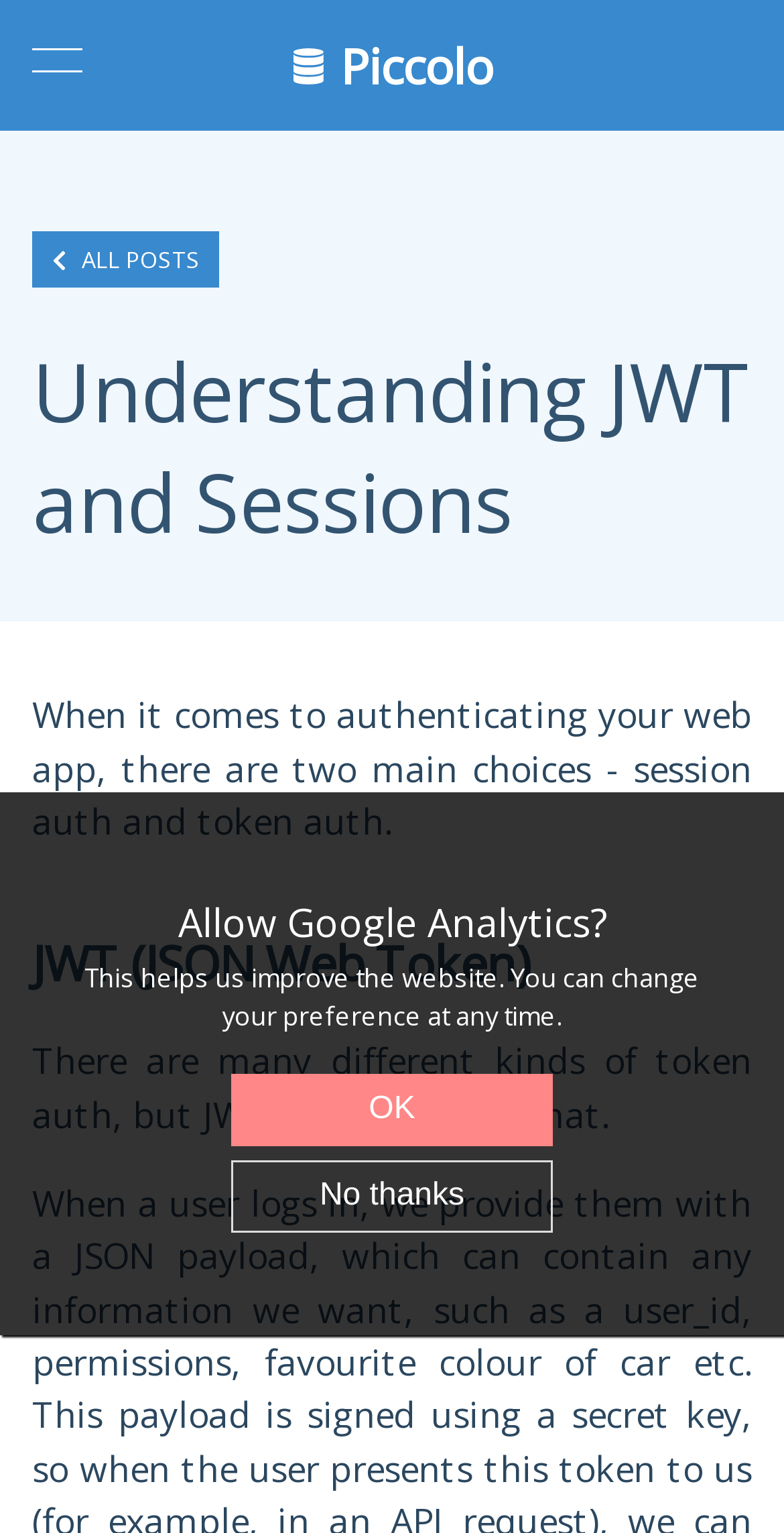What is the purpose of Google Analytics?
Look at the image and construct a detailed response to the question.

The text asks, 'Allow Google Analytics?' and then explains, 'This helps us improve the website.' This suggests that the purpose of Google Analytics is to improve the website.